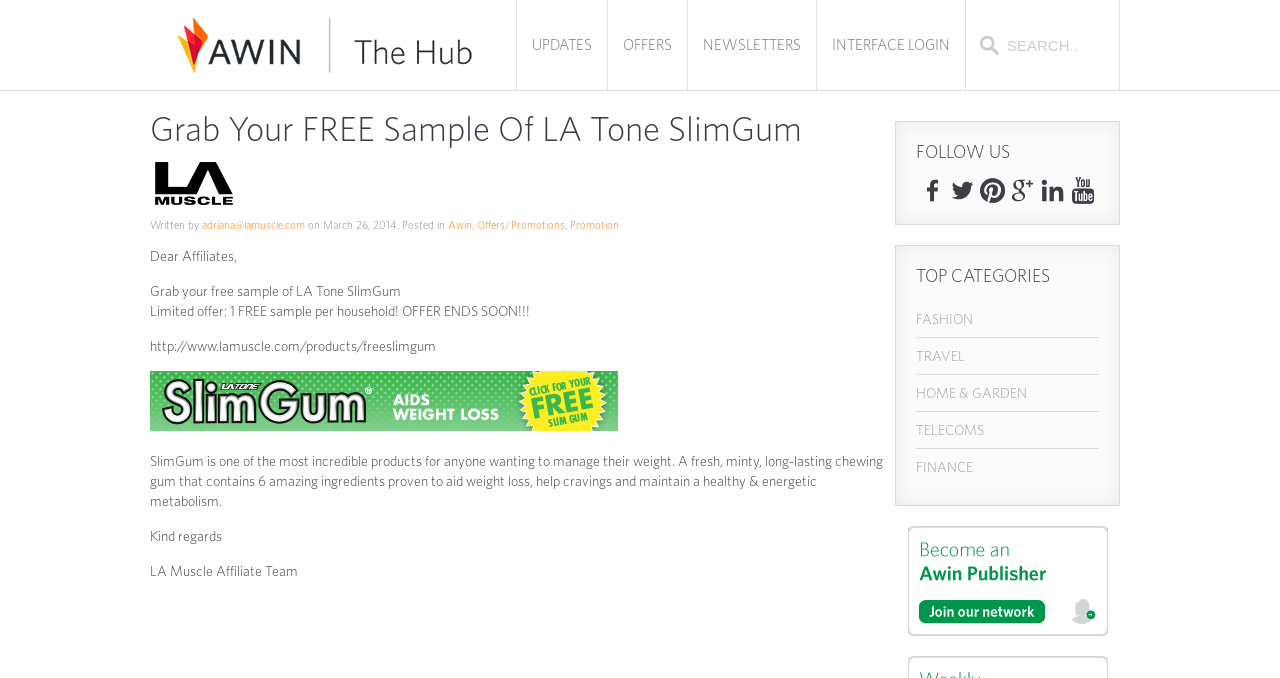Identify the bounding box coordinates of the element that should be clicked to fulfill this task: "Click on the 'INTERFACE LOGIN' link". The coordinates should be provided as four float numbers between 0 and 1, i.e., [left, top, right, bottom].

[0.638, 0.0, 0.755, 0.134]